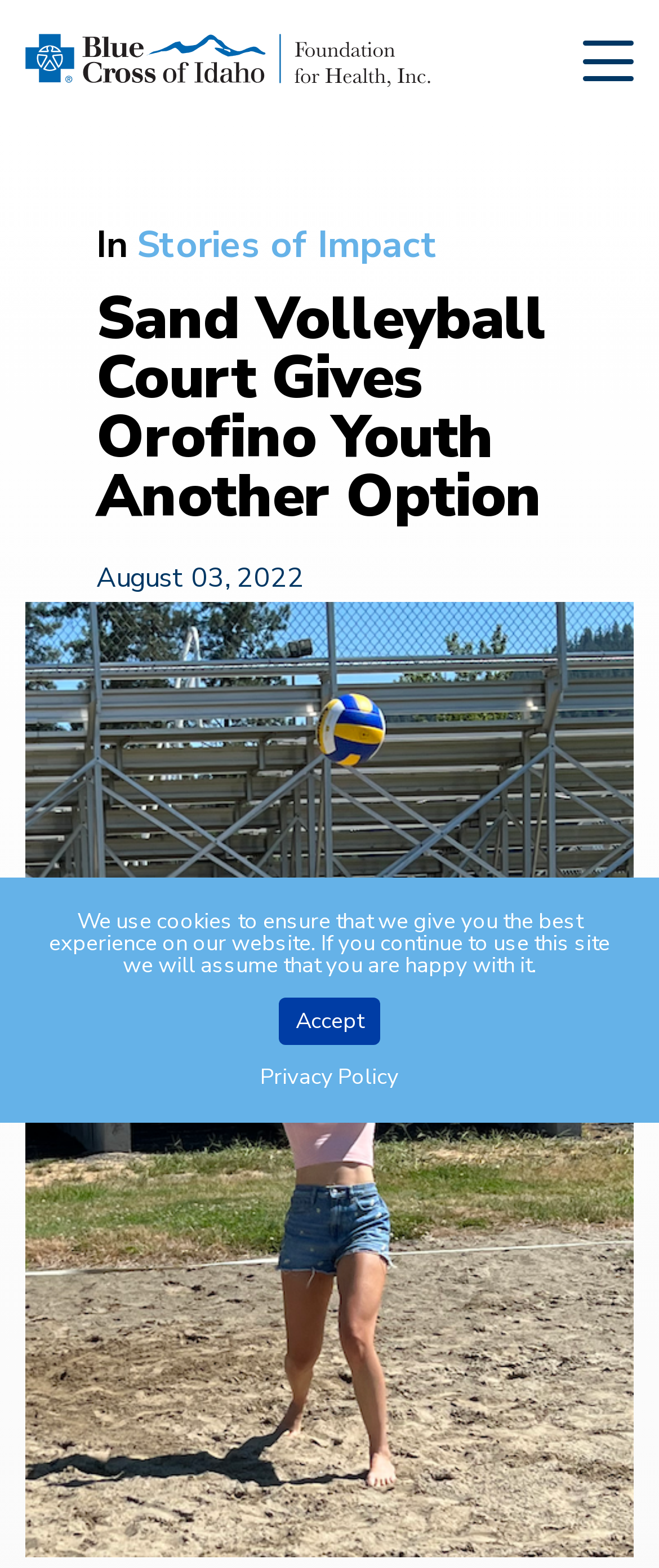Provide the bounding box coordinates of the UI element that matches the description: "Accept".

[0.423, 0.636, 0.577, 0.666]